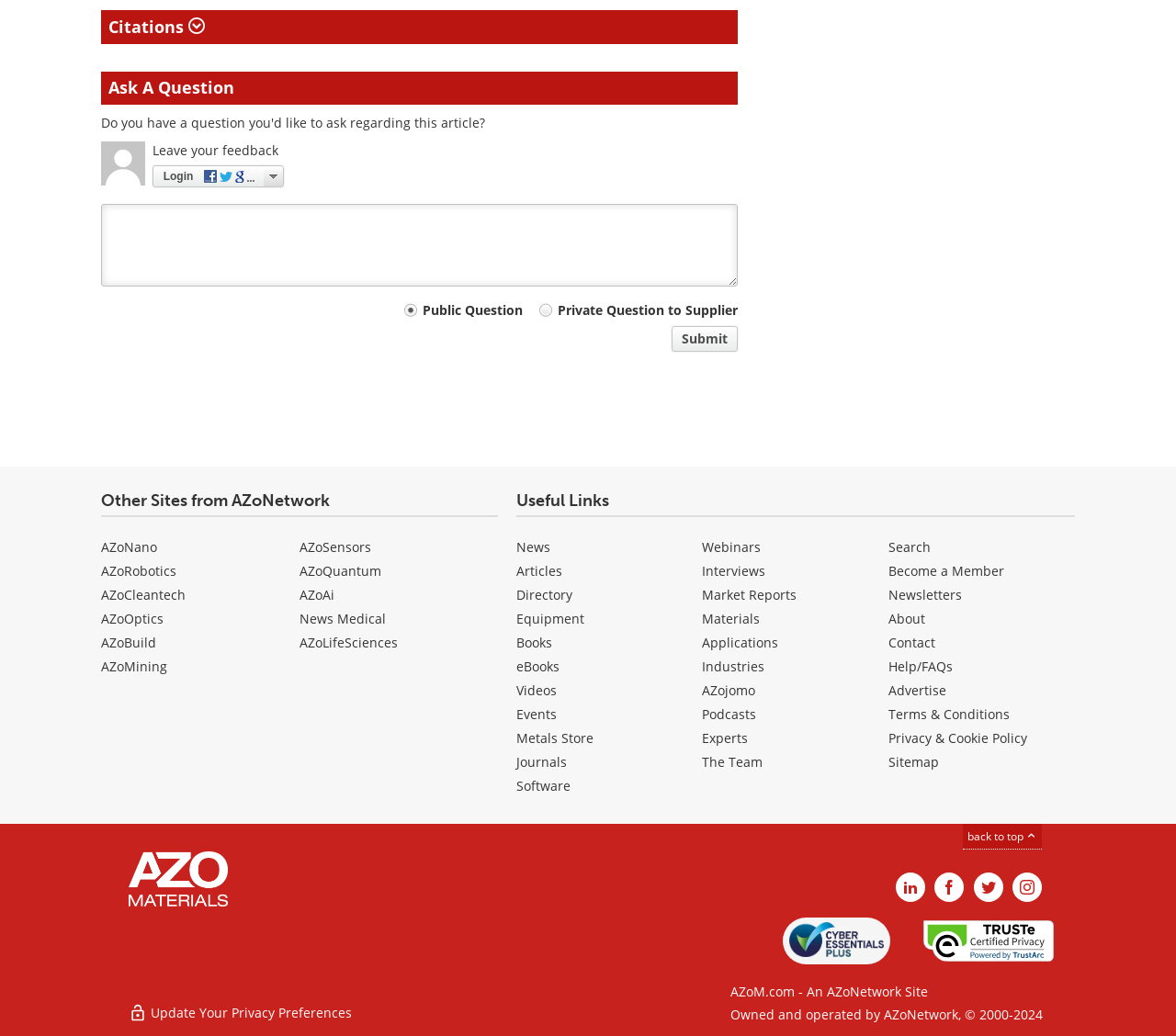Show the bounding box coordinates of the region that should be clicked to follow the instruction: "Login to your account."

[0.13, 0.159, 0.241, 0.181]